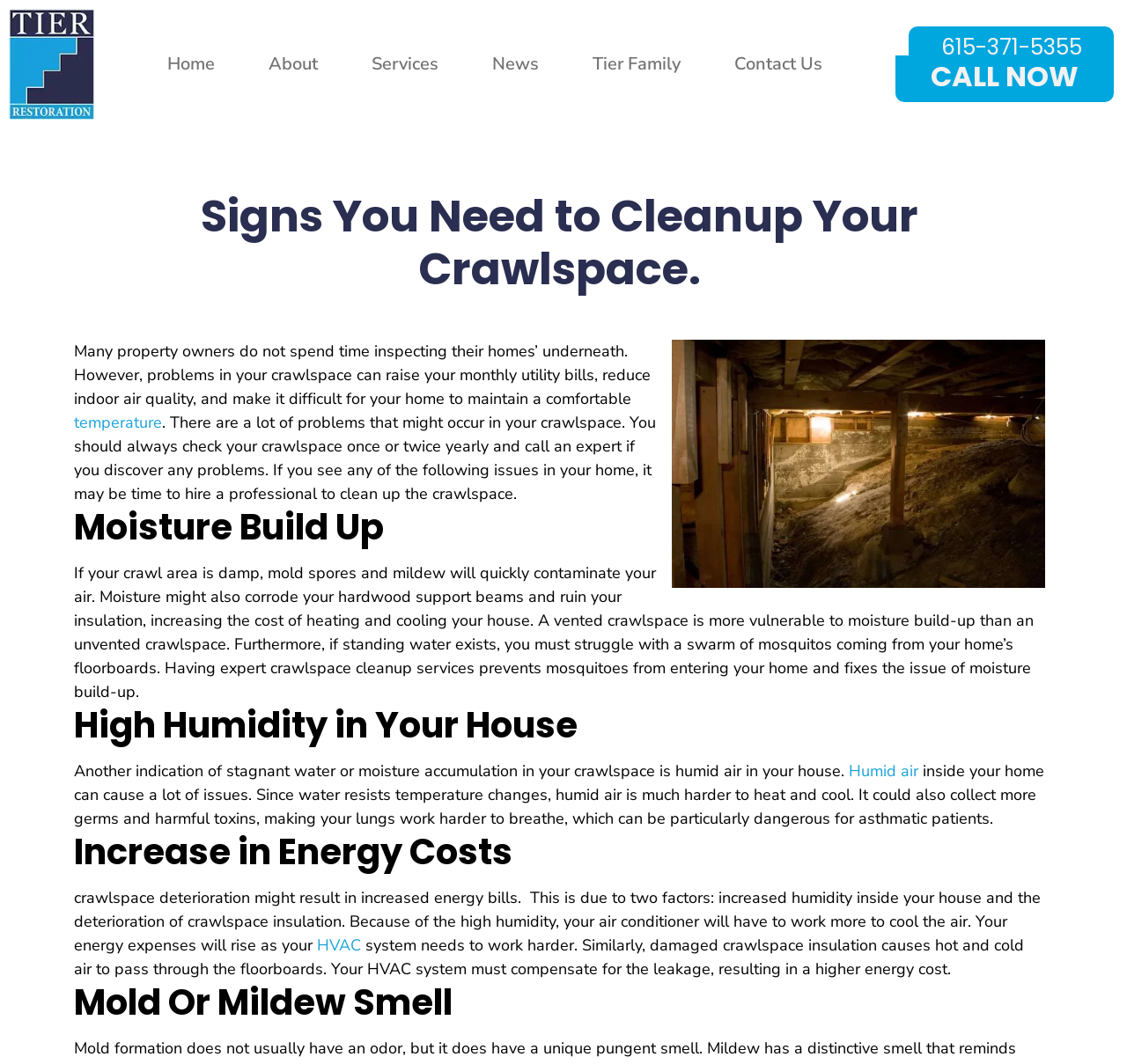What can happen if crawlspace insulation is damaged?
Look at the image and respond with a one-word or short-phrase answer.

Energy costs increase